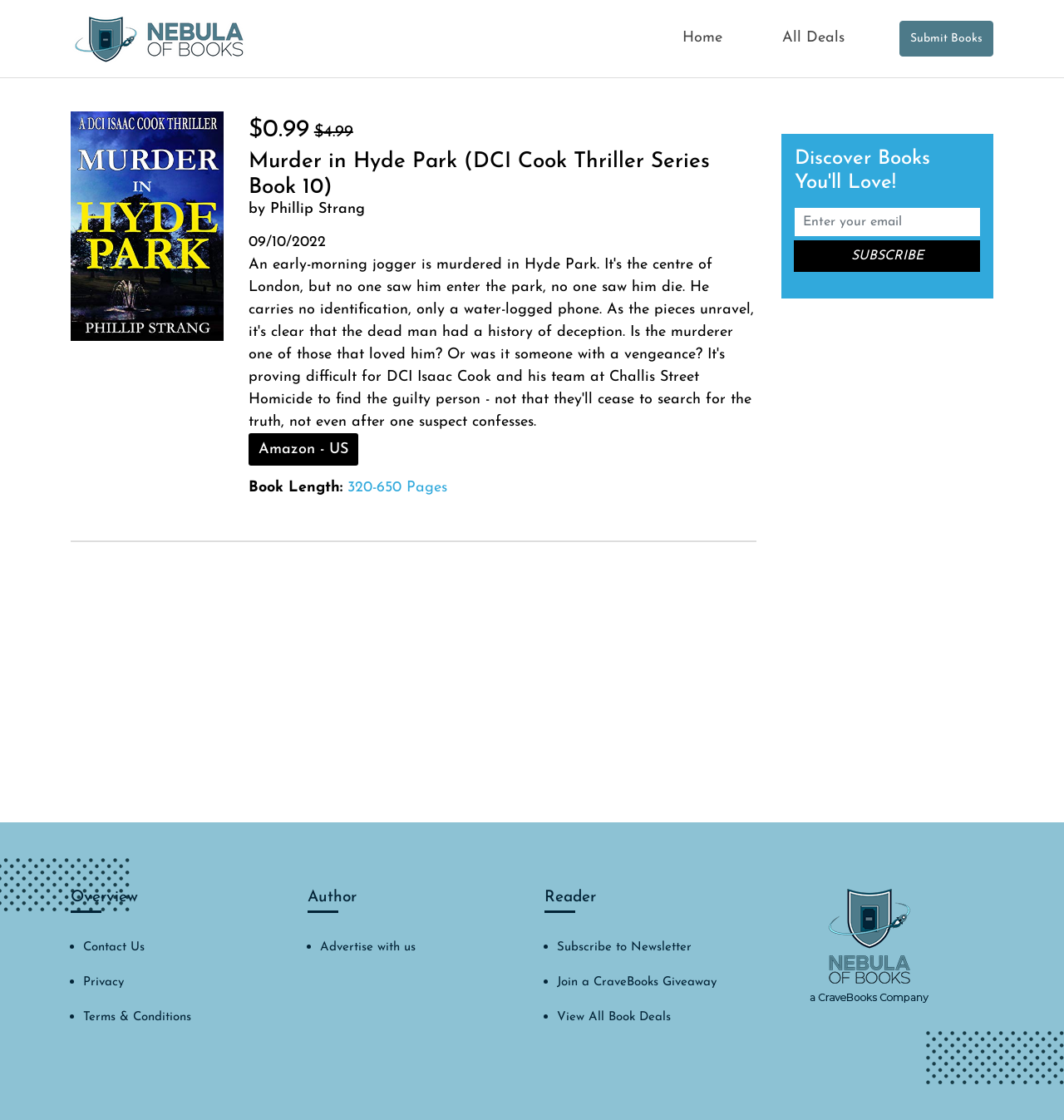Who is the author of this book?
Please give a detailed and elaborate answer to the question based on the image.

The author of the book is mentioned on the webpage as 'Phillip Strang', which is displayed below the book title 'Murder in Hyde Park (DCI Cook Thriller Series Book 10)'.